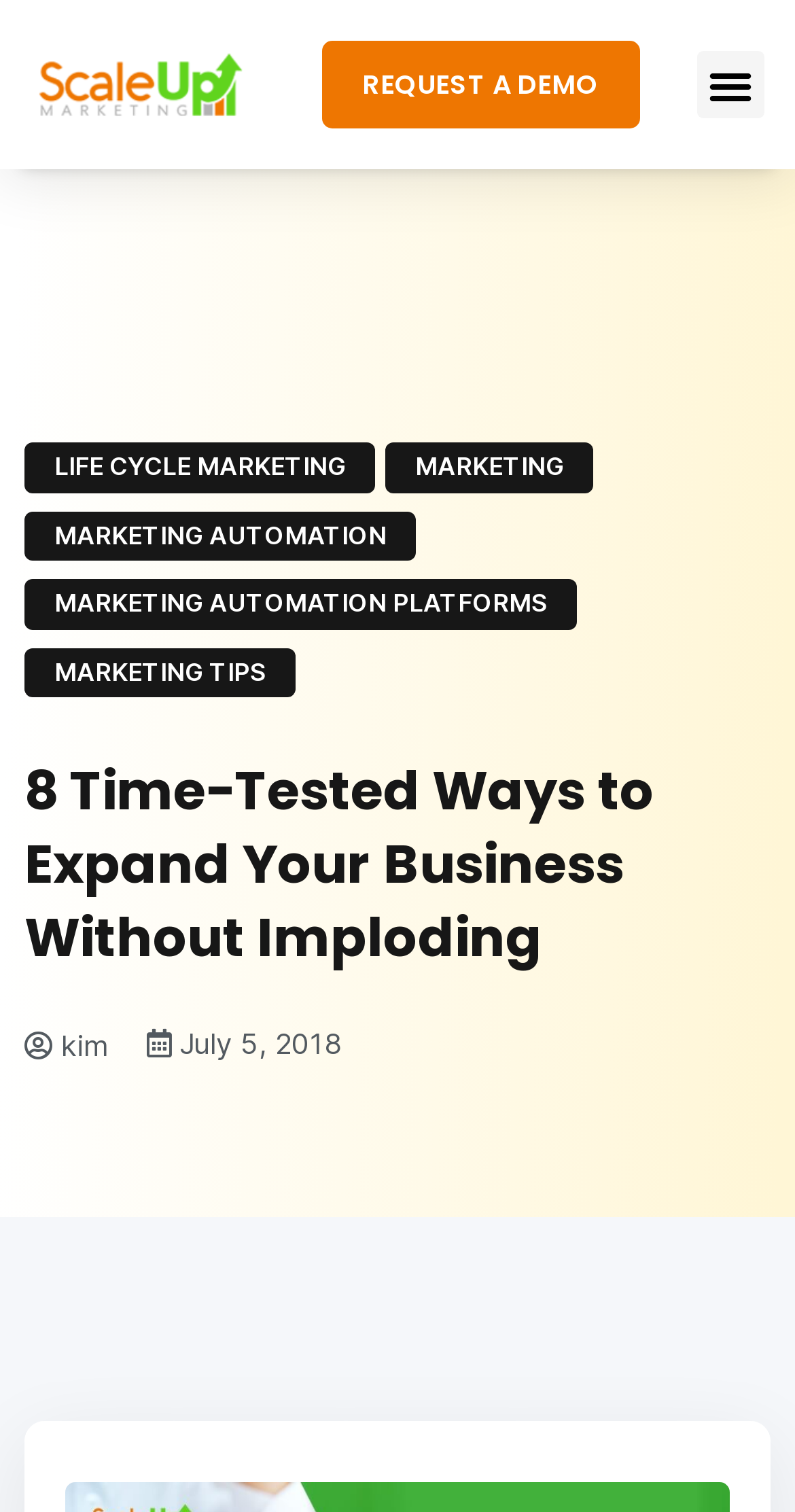What is the date of the article?
Refer to the screenshot and deliver a thorough answer to the question presented.

I found the date of the article by looking at the static text element located at the bottom of the page, which reads 'July 5, 2018'.